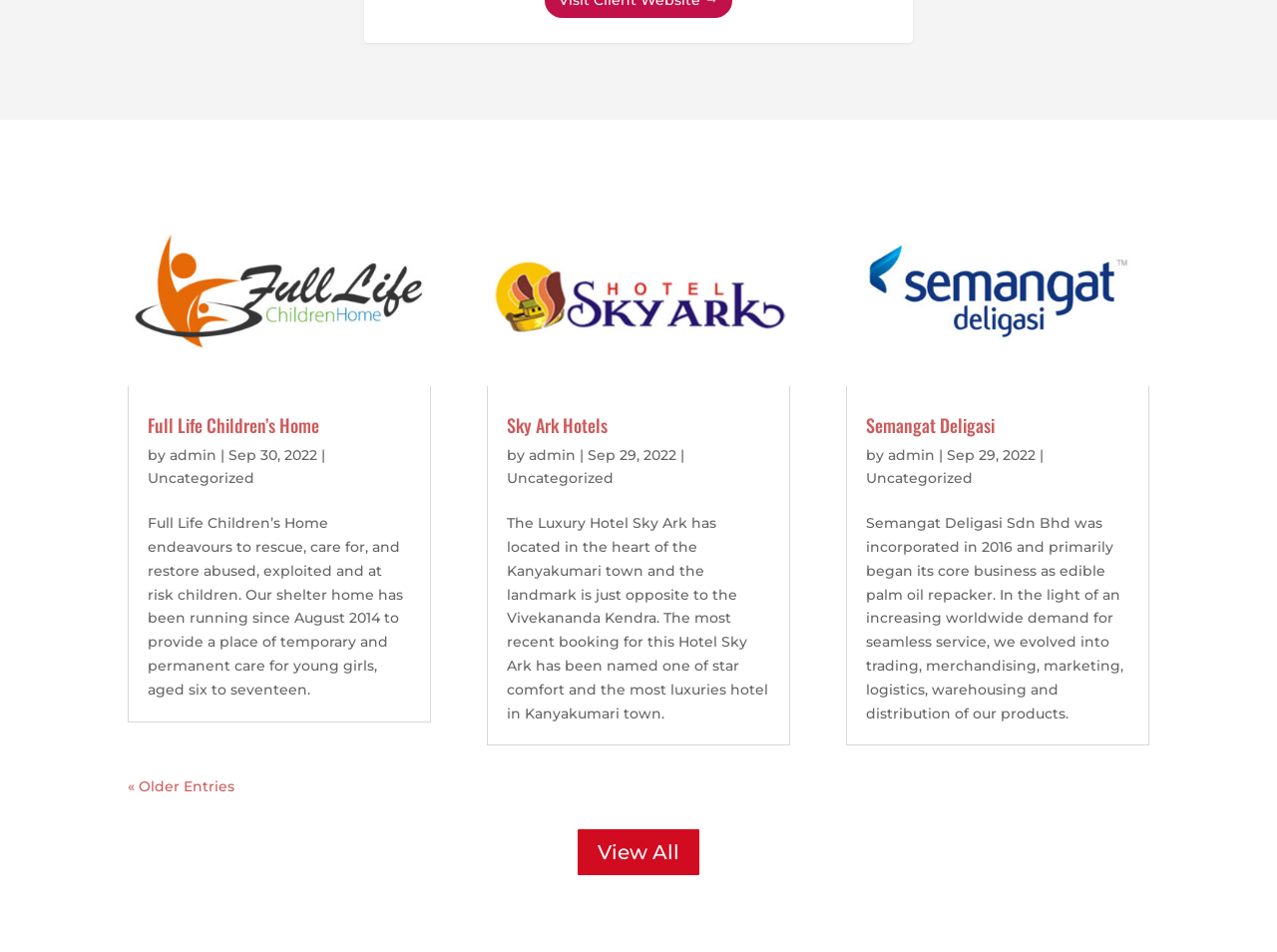Can you specify the bounding box coordinates of the area that needs to be clicked to fulfill the following instruction: "Read about Semangat Deligasi"?

[0.663, 0.206, 0.9, 0.405]